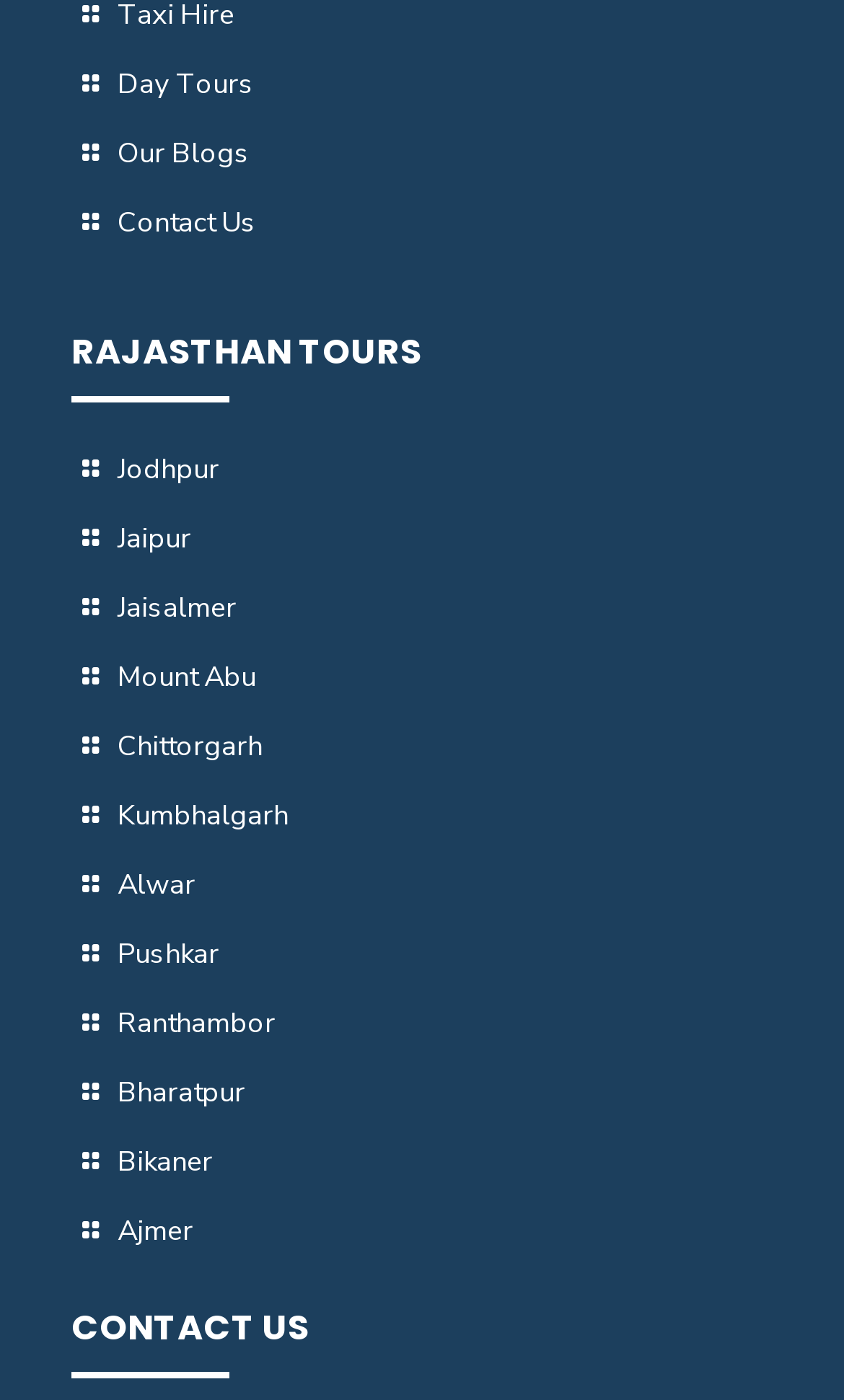Based on the image, please elaborate on the answer to the following question:
What is the second heading on the page?

I looked at the page structure and found that the second heading is 'CONTACT US', which is located at the bottom of the page.